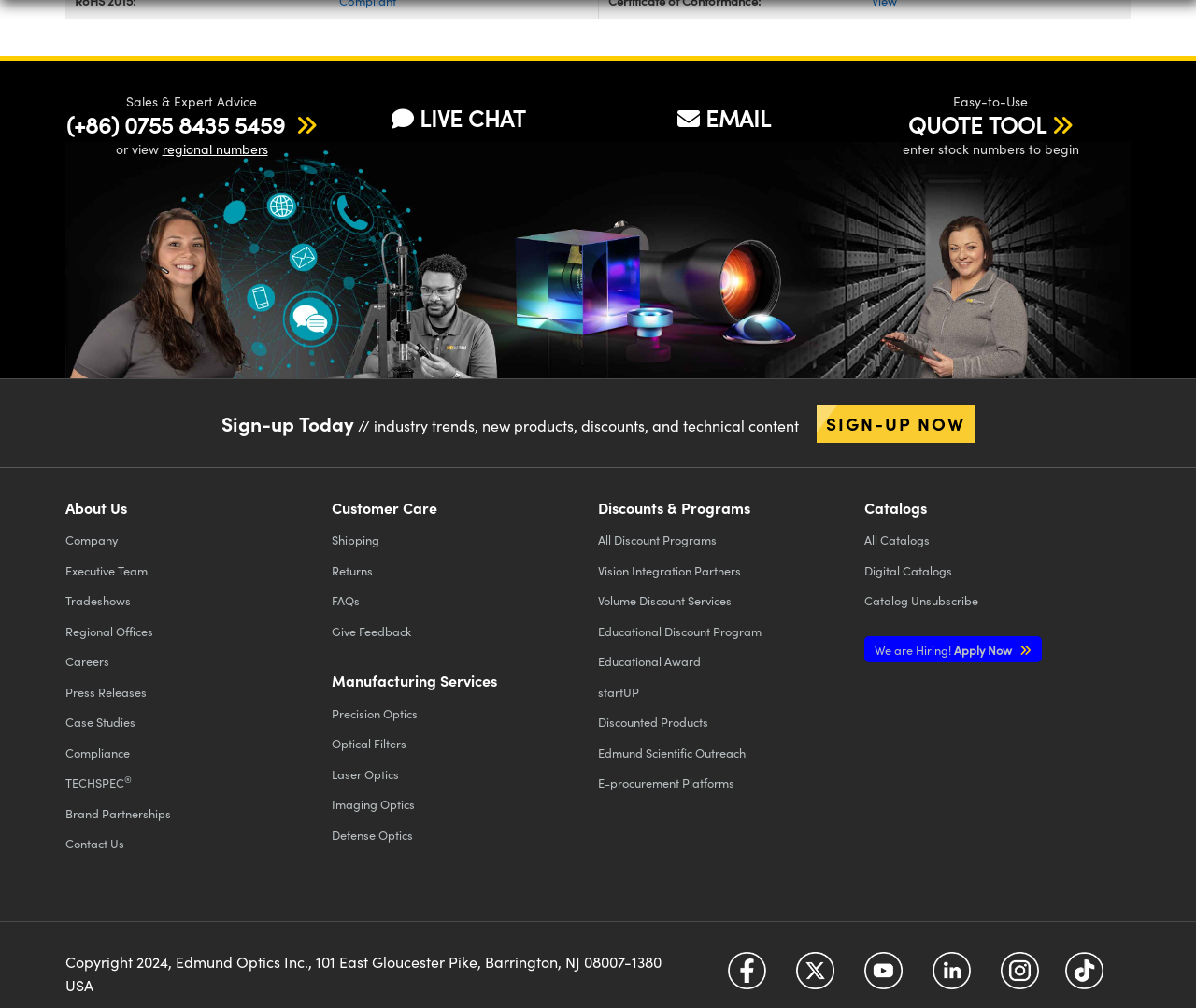Please specify the bounding box coordinates of the area that should be clicked to accomplish the following instruction: "View regional numbers". The coordinates should consist of four float numbers between 0 and 1, i.e., [left, top, right, bottom].

[0.136, 0.139, 0.224, 0.157]